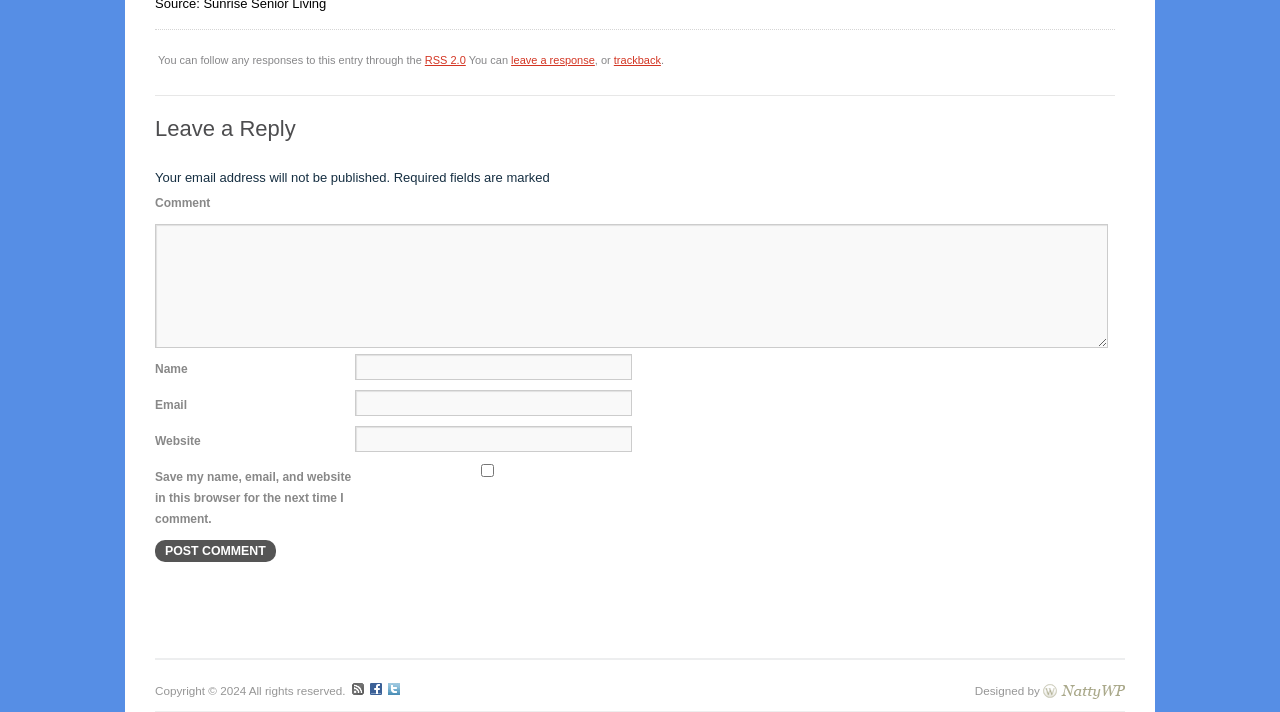Identify the bounding box coordinates of the part that should be clicked to carry out this instruction: "Click on the link to view the Daily Fishing Updates".

None